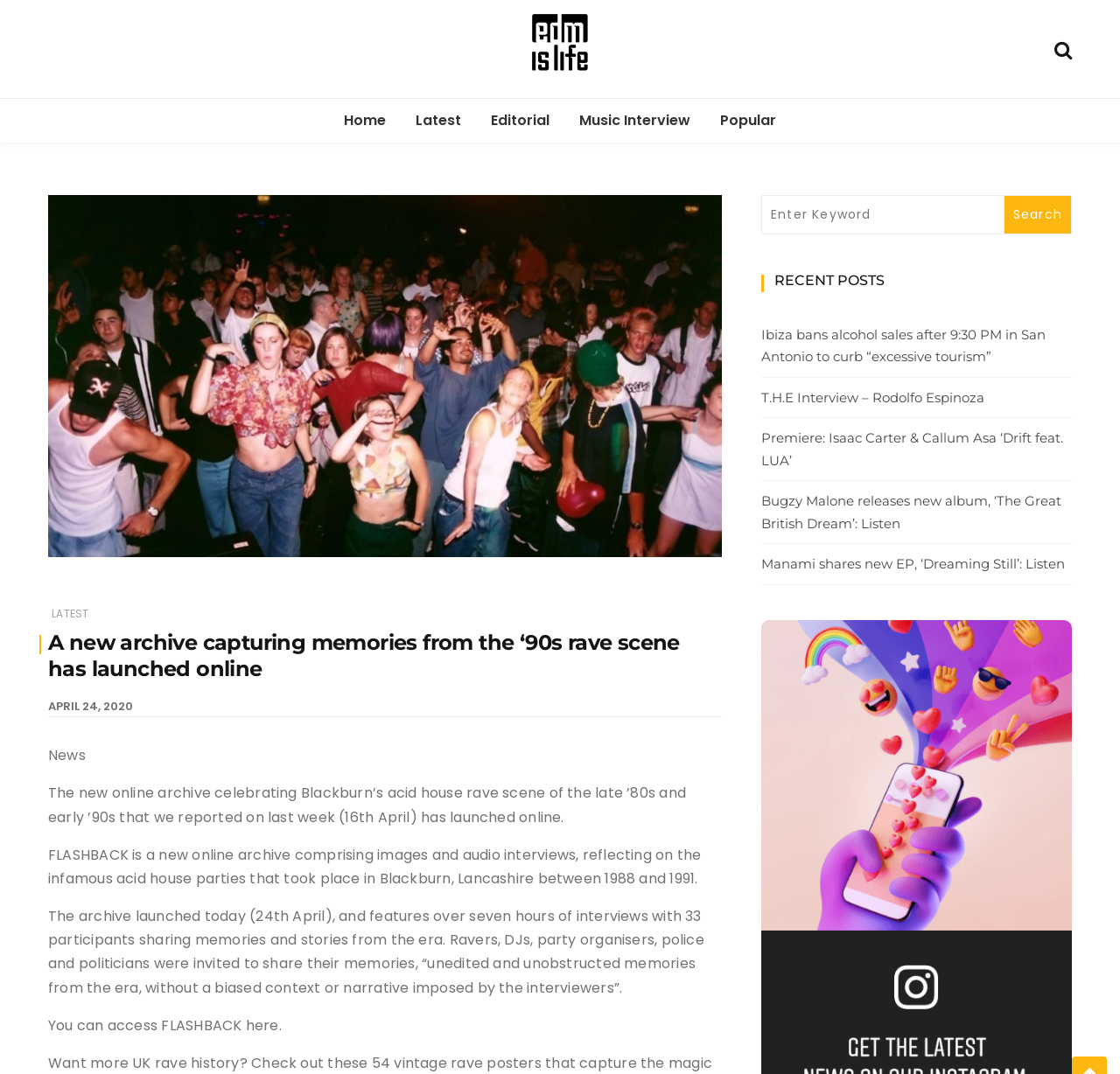Identify the bounding box coordinates of the element that should be clicked to fulfill this task: "Click on the EDM Is Life link". The coordinates should be provided as four float numbers between 0 and 1, i.e., [left, top, right, bottom].

[0.475, 0.012, 0.525, 0.066]